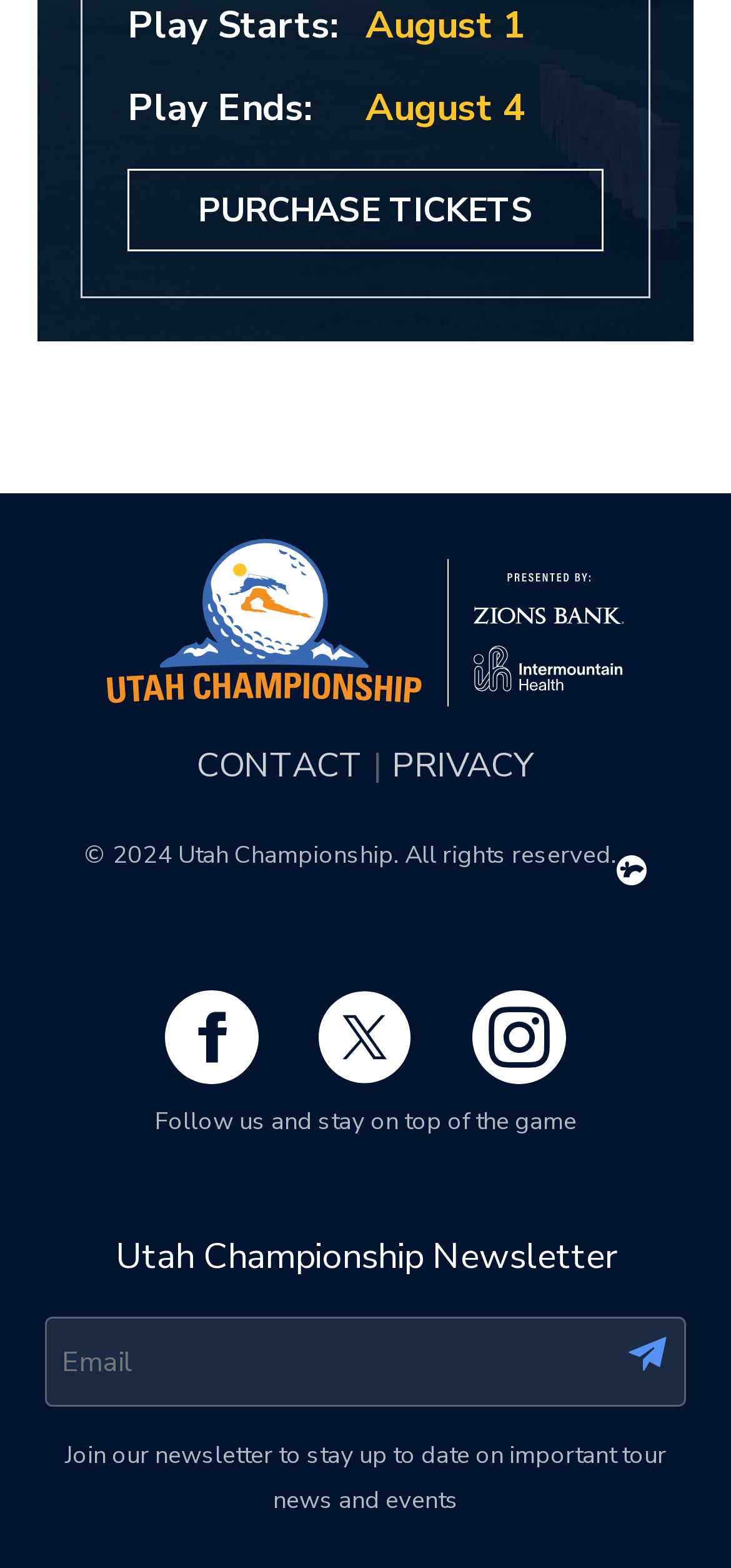Based on the element description, predict the bounding box coordinates (top-left x, top-left y, bottom-right x, bottom-right y) for the UI element in the screenshot: Purchase Tickets

[0.174, 0.108, 0.826, 0.16]